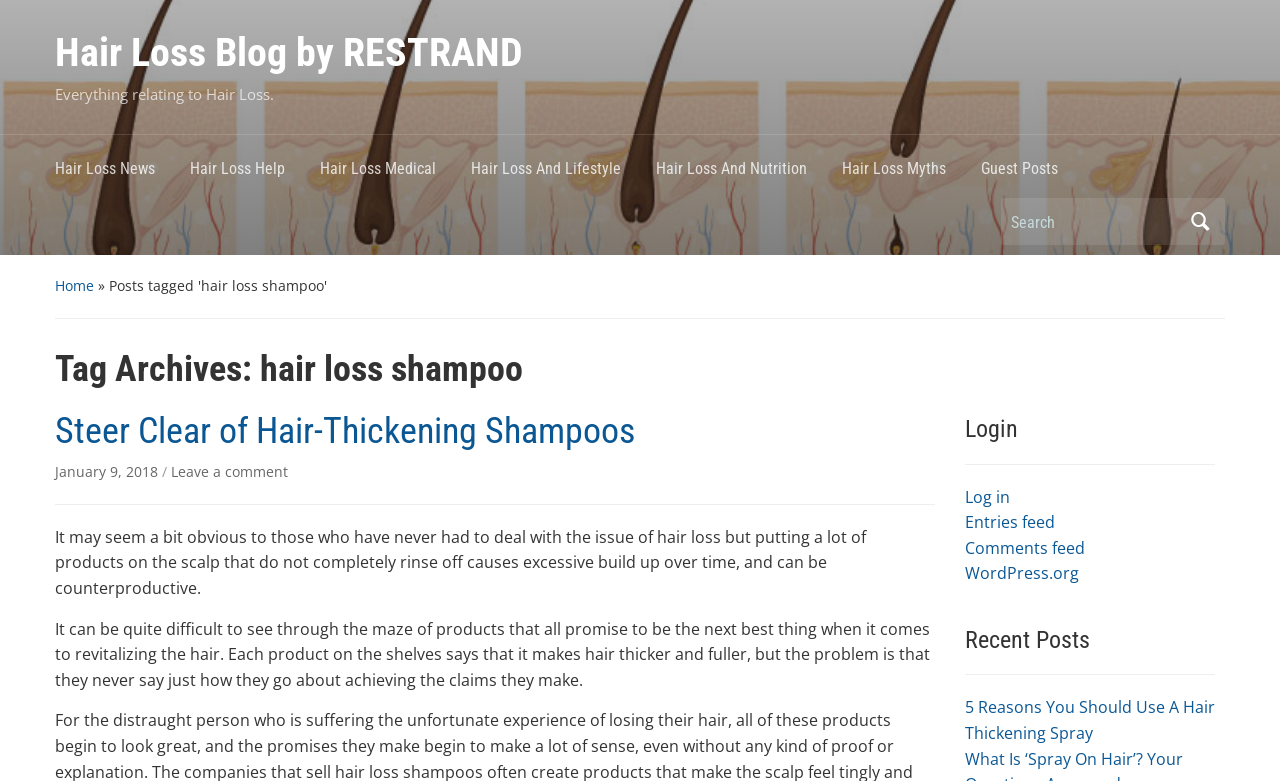Please locate the bounding box coordinates of the element that should be clicked to complete the given instruction: "Login to the blog".

[0.754, 0.622, 0.789, 0.65]